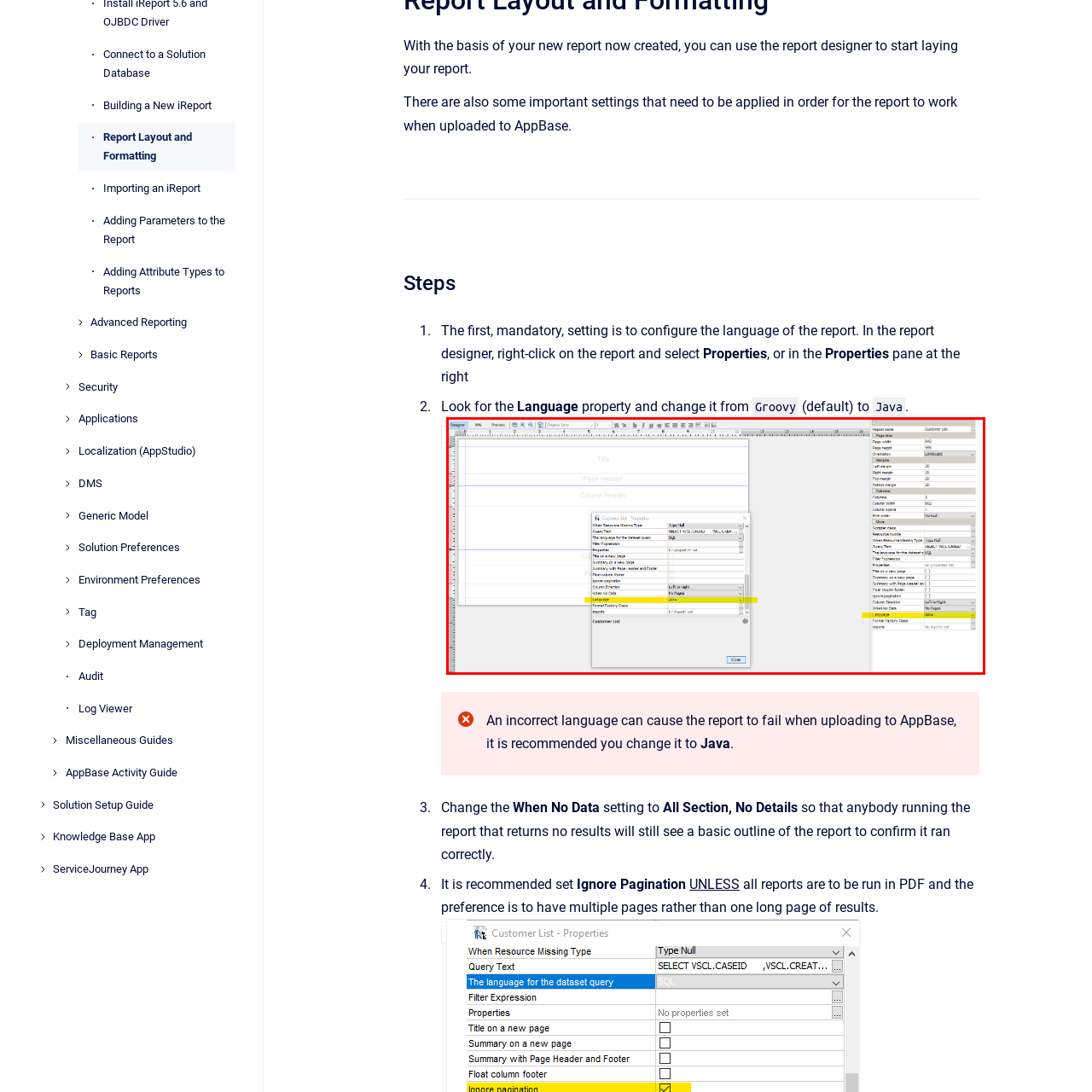Offer a meticulous description of everything depicted in the red-enclosed portion of the image.

The image displays a user interface from a report design tool, showcasing the "Column Data Properties" settings for a report. On the left side, there is a section dedicated to defining various report parameters, including a dropdown for selecting the "Data Source Type" and options for specifying details like the name and description of the data field.

Highlighted in yellow is the setting for "Format/Display Class," which indicates the method of data presentation. The right side of the interface features a layout view where elements such as the "Title," "Page Header," and "Column Header" are arranged, providing a visual structure to the report. This comprehensive setup enables users to customize their reports effectively, ensuring optimal data representation and usability within the report designer environment.